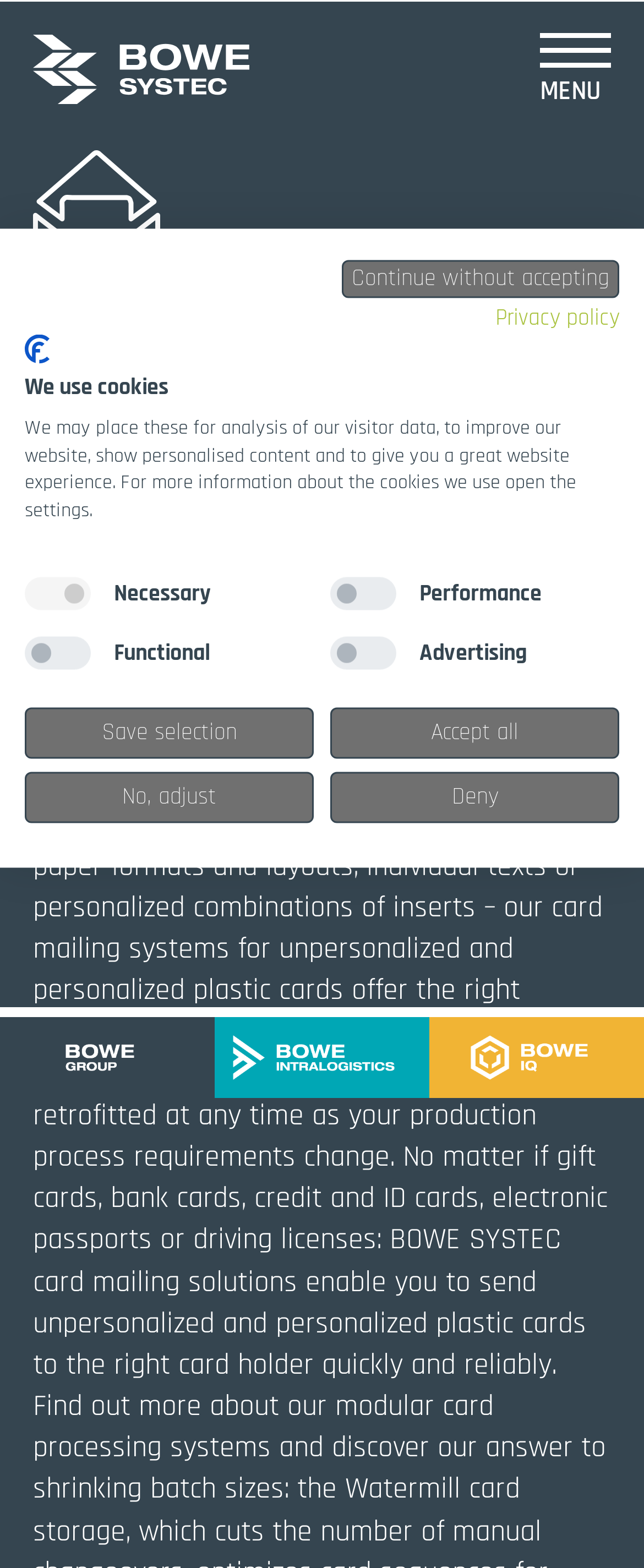Carefully examine the image and provide an in-depth answer to the question: What is the company name?

The company name can be found in the top-left corner of the webpage, where it is written as 'BOWE SYSTEC' in the logo and also as a link.